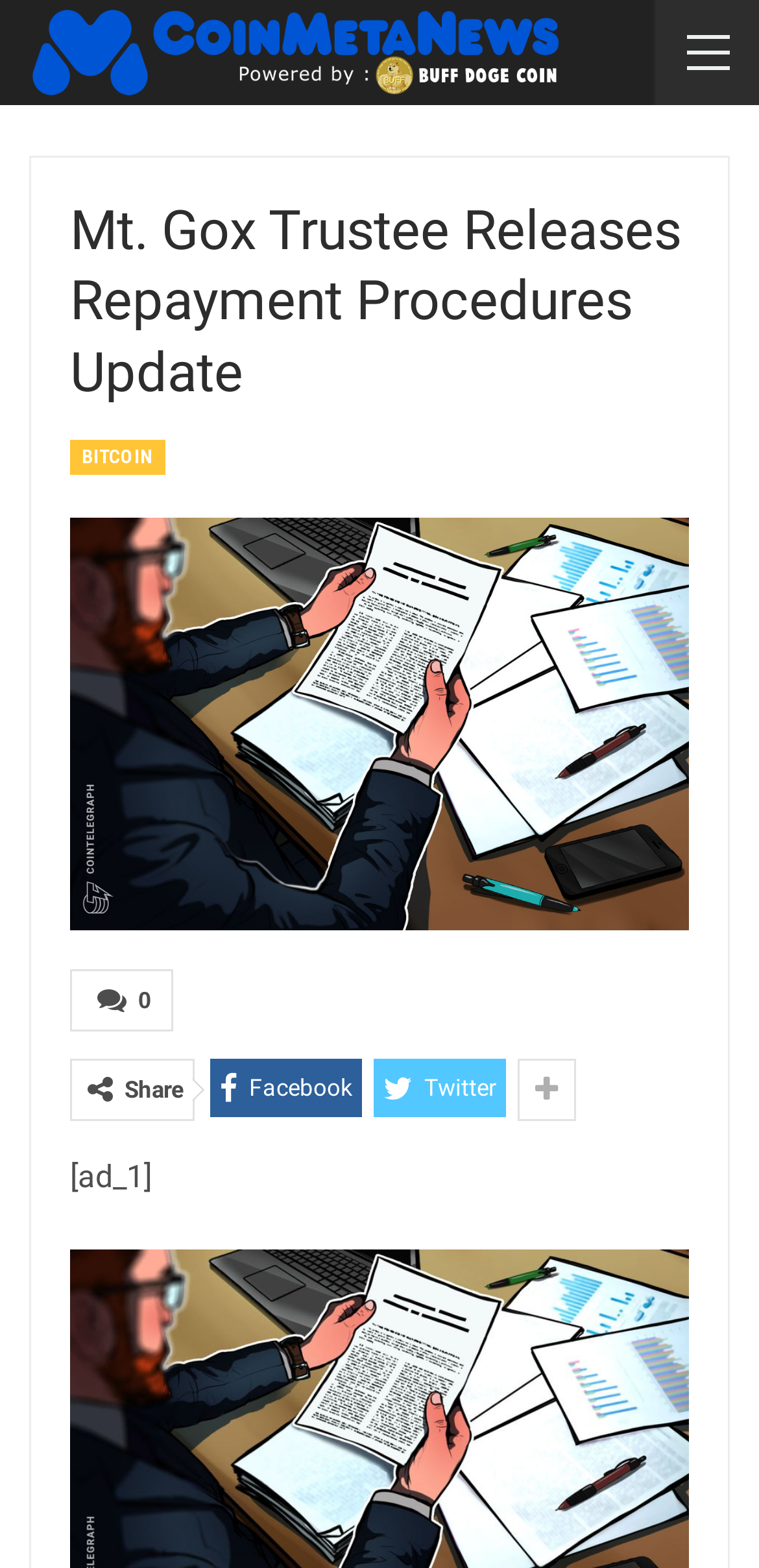Please extract the primary headline from the webpage.

Mt. Gox Trustee Releases Repayment Procedures Update